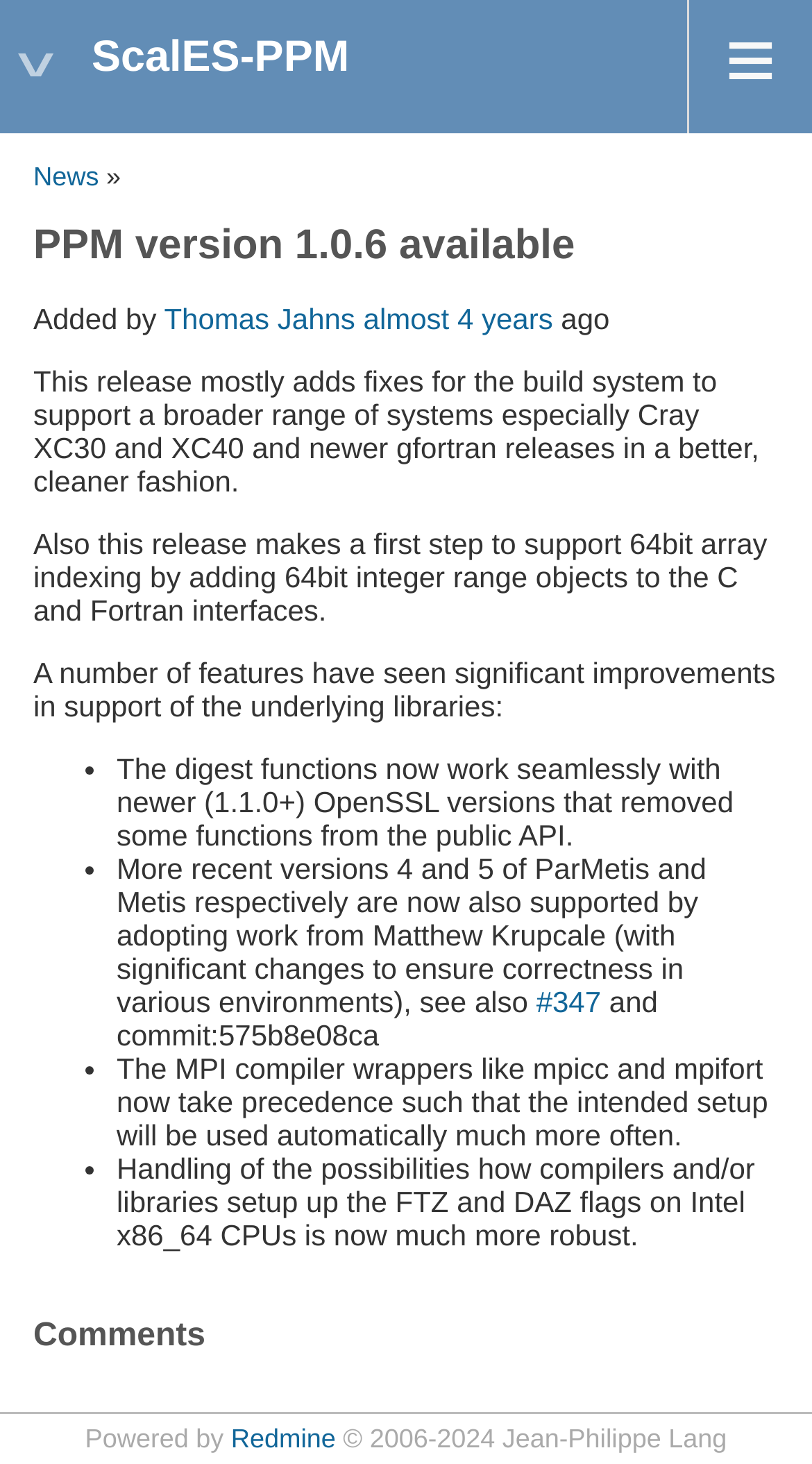Look at the image and answer the question in detail:
Who added the latest release?

The information about who added the latest release can be found in the section describing the release, where it is written as 'Added by Thomas Jahns'.